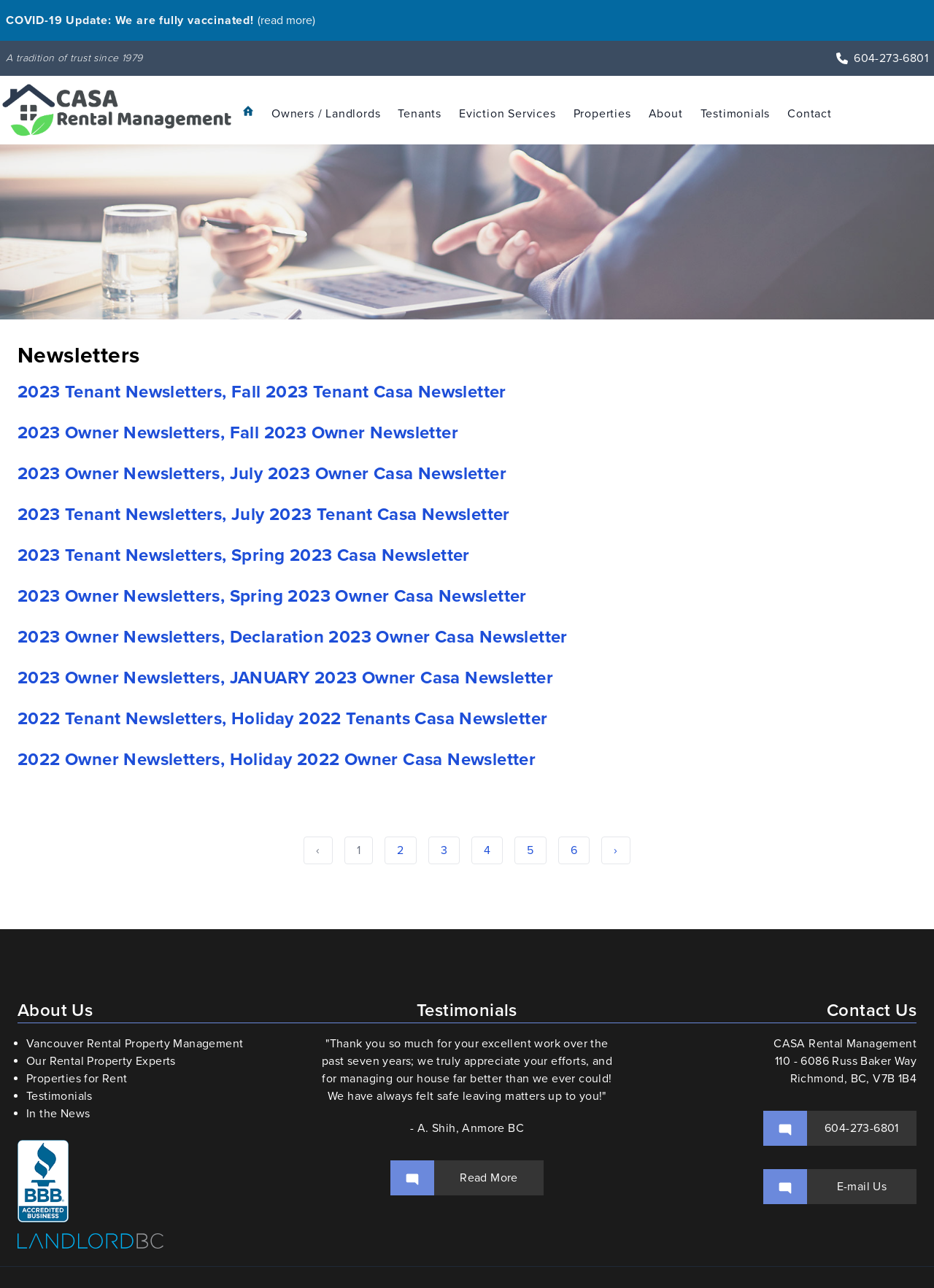Bounding box coordinates are specified in the format (top-left x, top-left y, bottom-right x, bottom-right y). All values are floating point numbers bounded between 0 and 1. Please provide the bounding box coordinate of the region this sentence describes: Our Rental Property Experts

[0.028, 0.818, 0.188, 0.83]